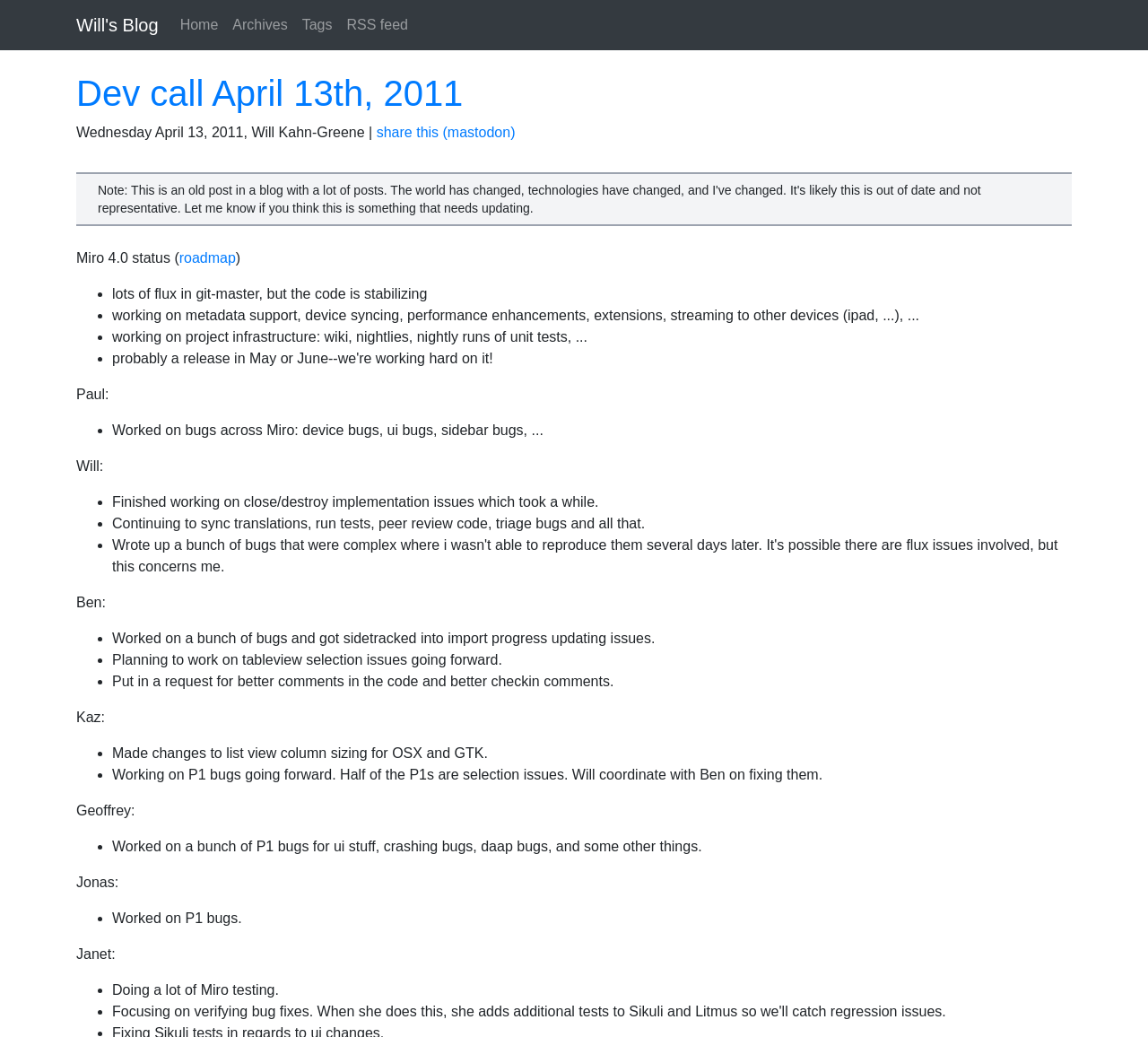Refer to the image and provide an in-depth answer to the question:
What is the first item in the Miro 4.0 status update?

The first item in the Miro 4.0 status update is 'lots of flux in git-master, but the code is stabilizing'. This is indicated by the bullet point '•' followed by the text.